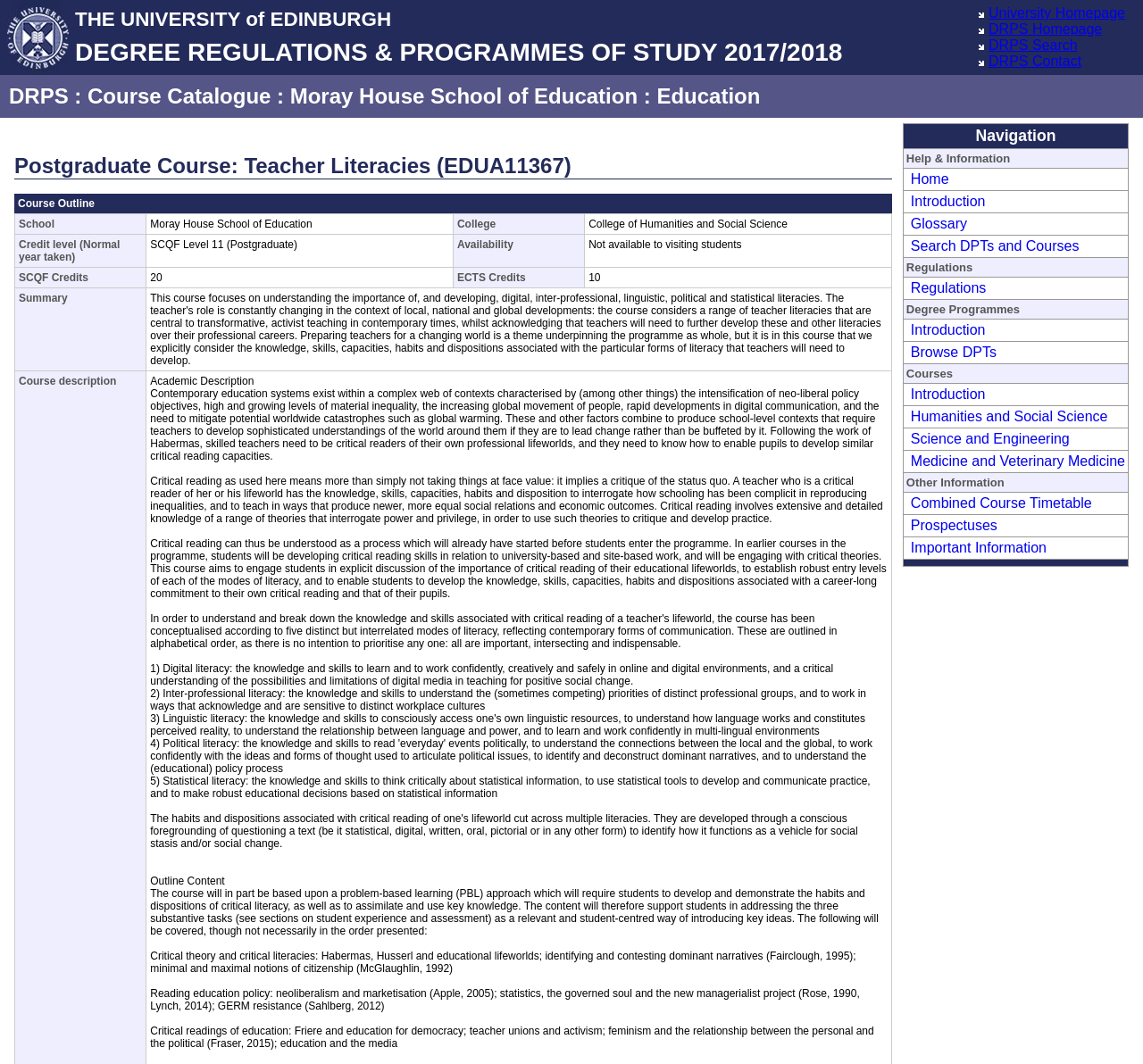Please identify the bounding box coordinates of the element's region that I should click in order to complete the following instruction: "Go to DRPS Homepage". The bounding box coordinates consist of four float numbers between 0 and 1, i.e., [left, top, right, bottom].

[0.865, 0.02, 0.964, 0.034]